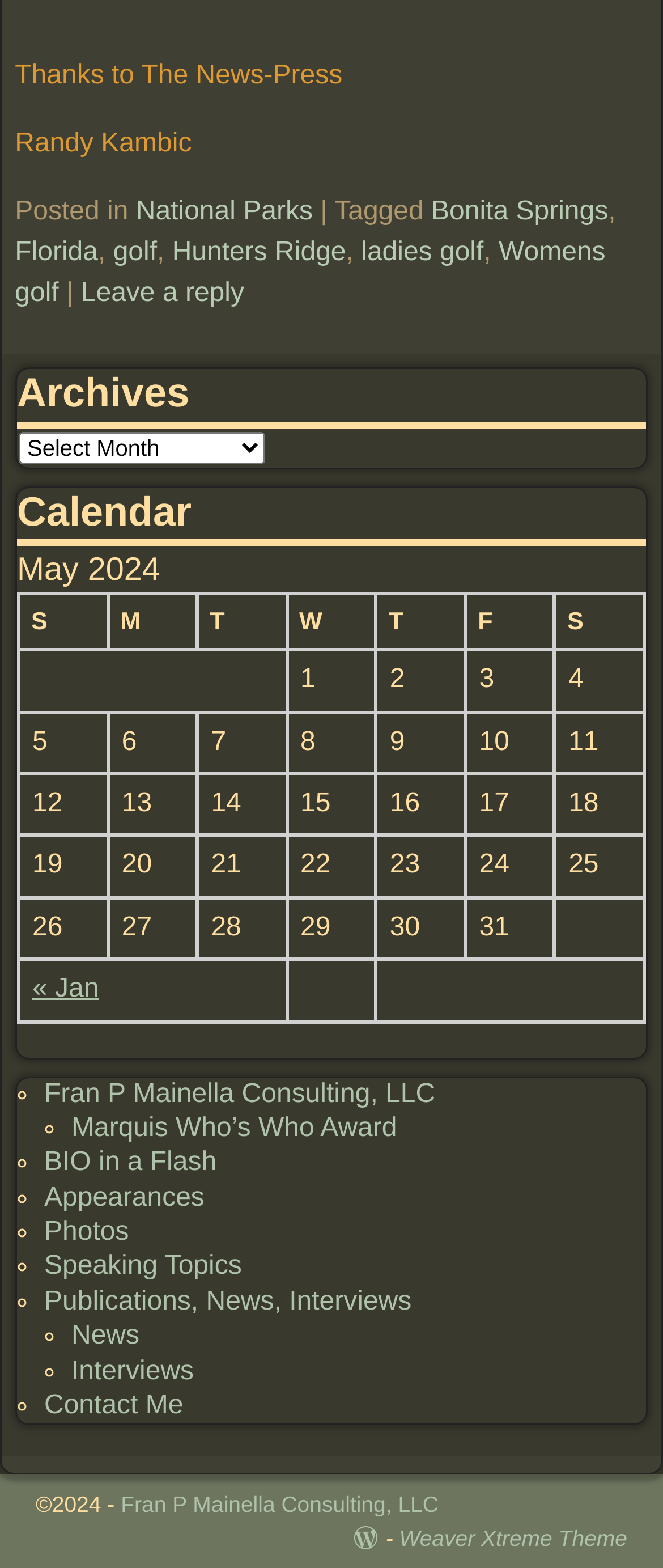What is the name of the consulting company mentioned on the webpage?
Give a one-word or short-phrase answer derived from the screenshot.

Fran P Mainella Consulting, LLC